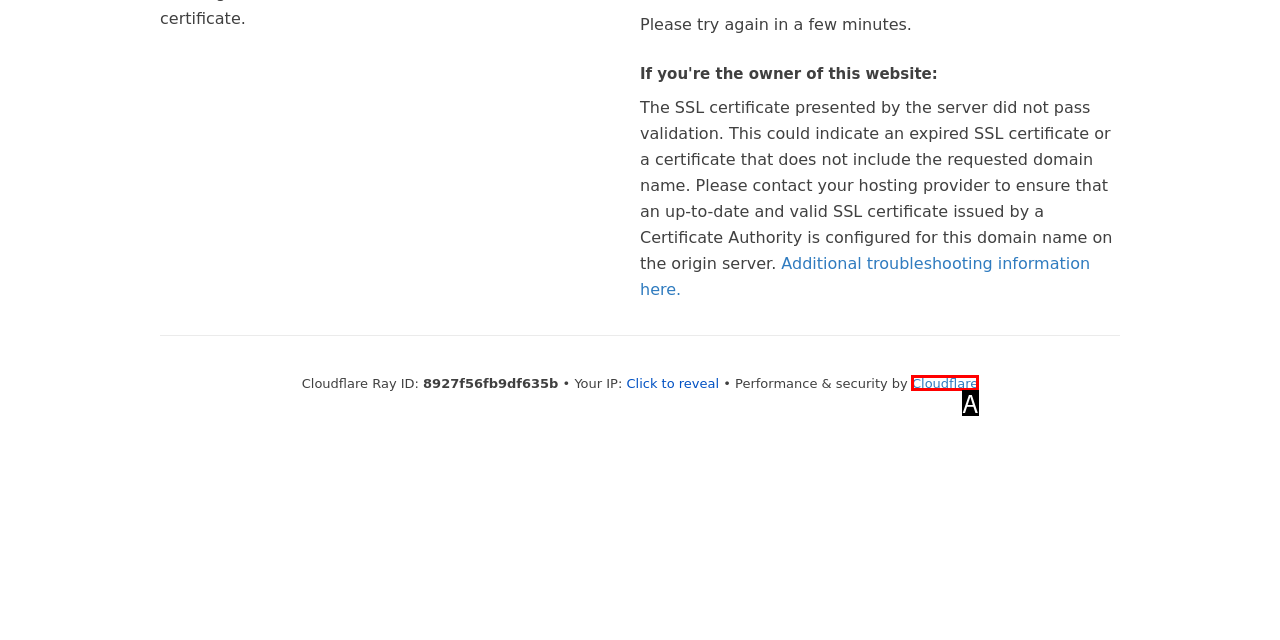Which option corresponds to the following element description: Cloudflare?
Please provide the letter of the correct choice.

A